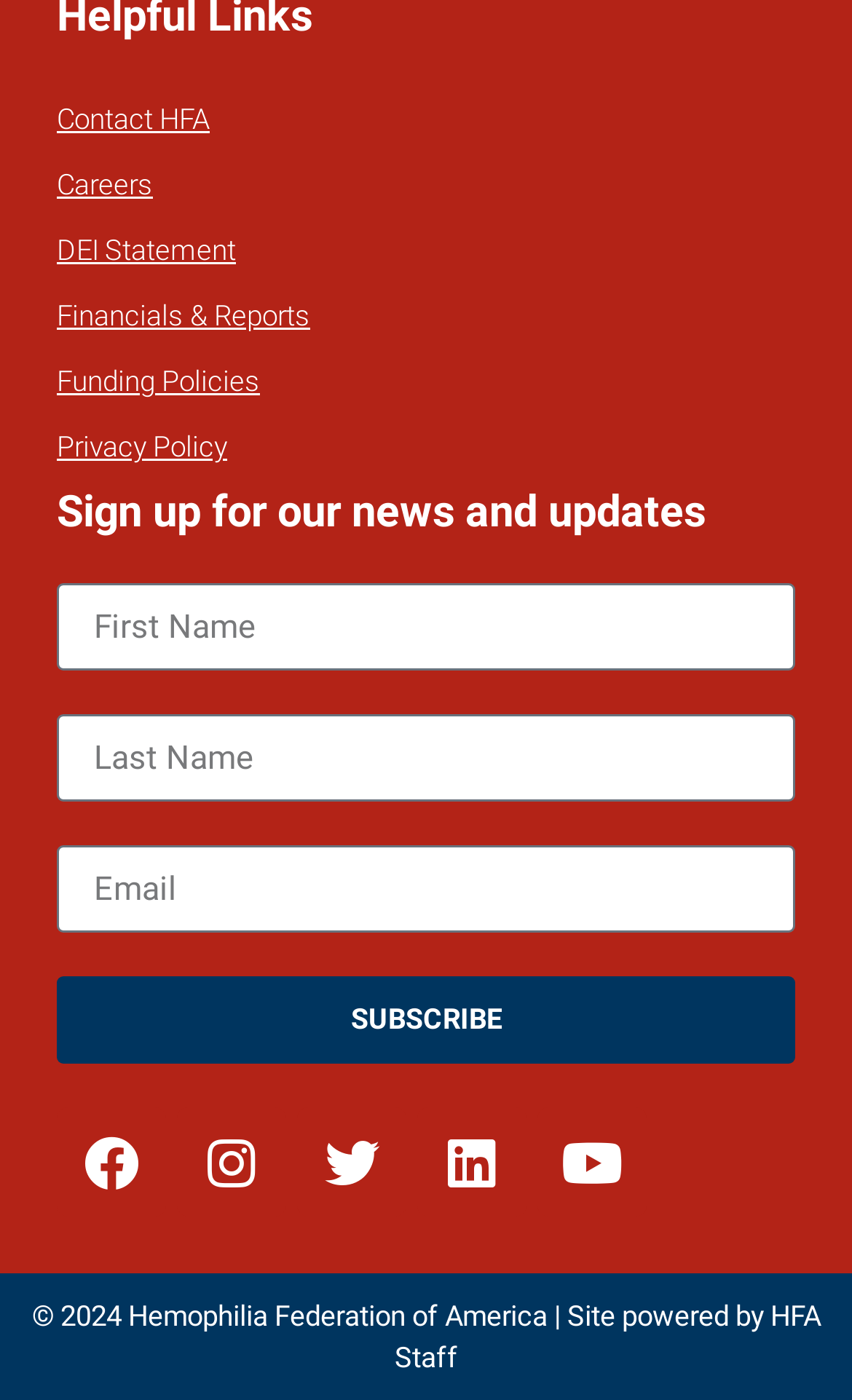What is the copyright year of the webpage?
Please provide a single word or phrase as your answer based on the image.

2024